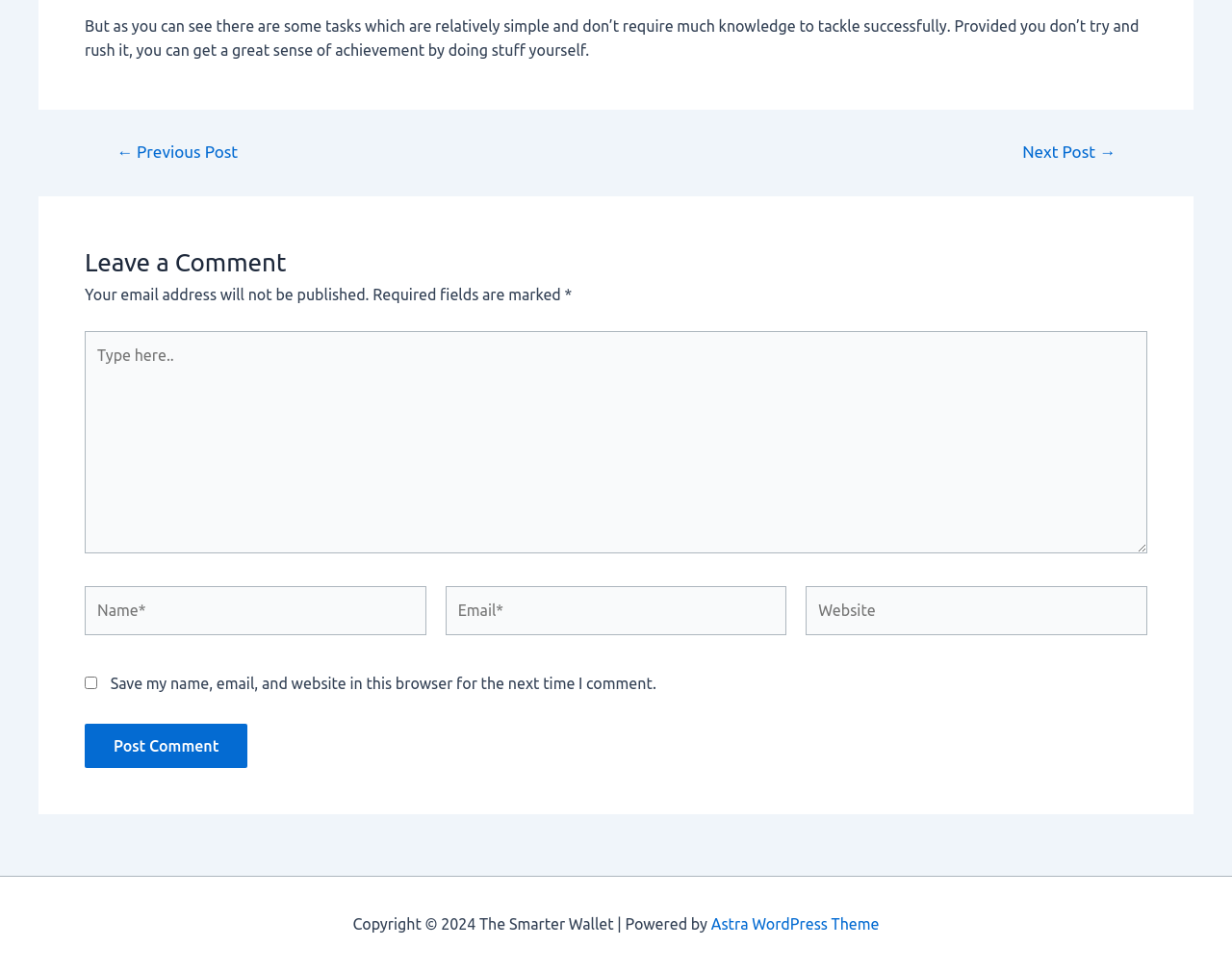Find the bounding box coordinates of the clickable element required to execute the following instruction: "Click the 'Post Comment' button". Provide the coordinates as four float numbers between 0 and 1, i.e., [left, top, right, bottom].

[0.069, 0.744, 0.201, 0.789]